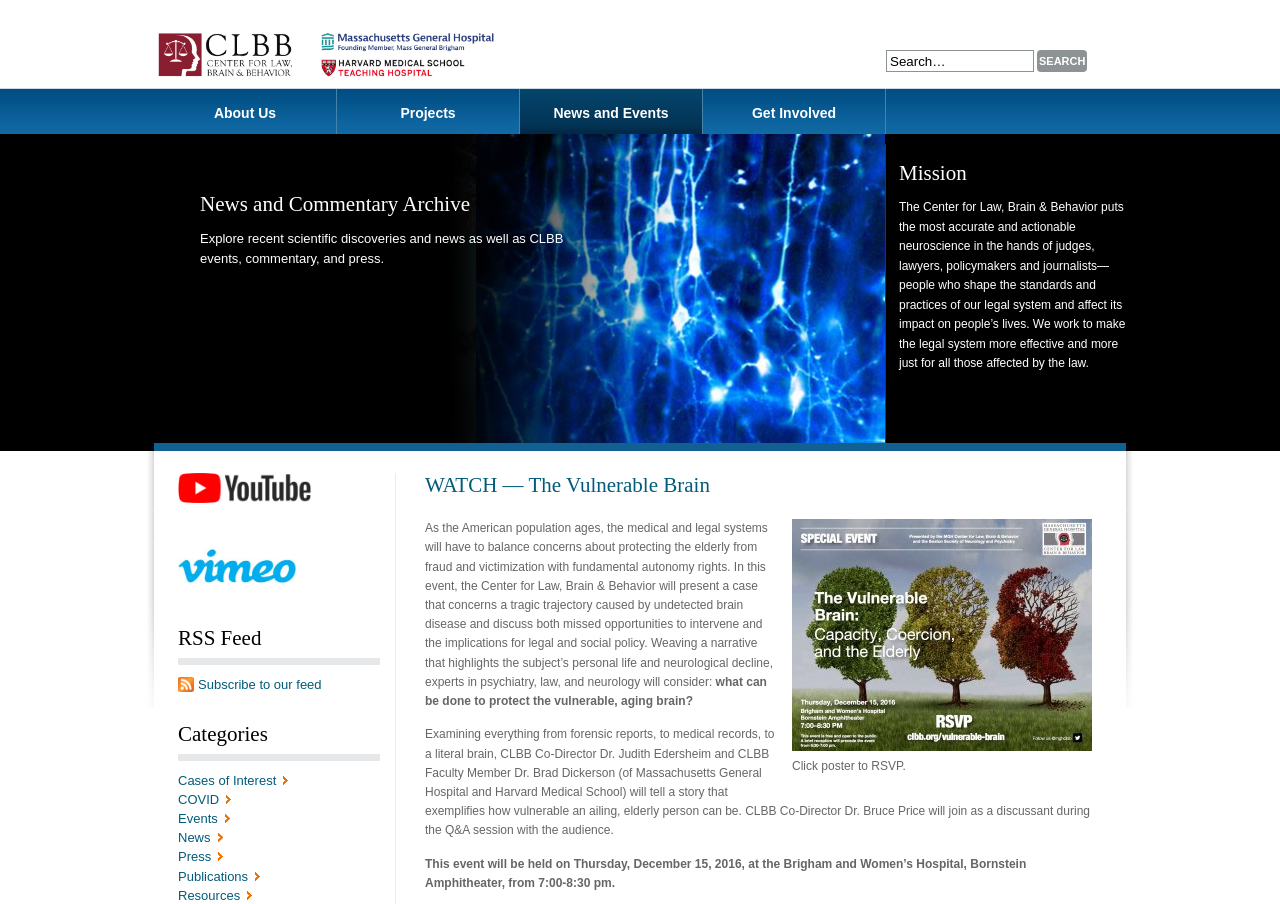Please reply to the following question with a single word or a short phrase:
What is the purpose of the search box?

To search the website